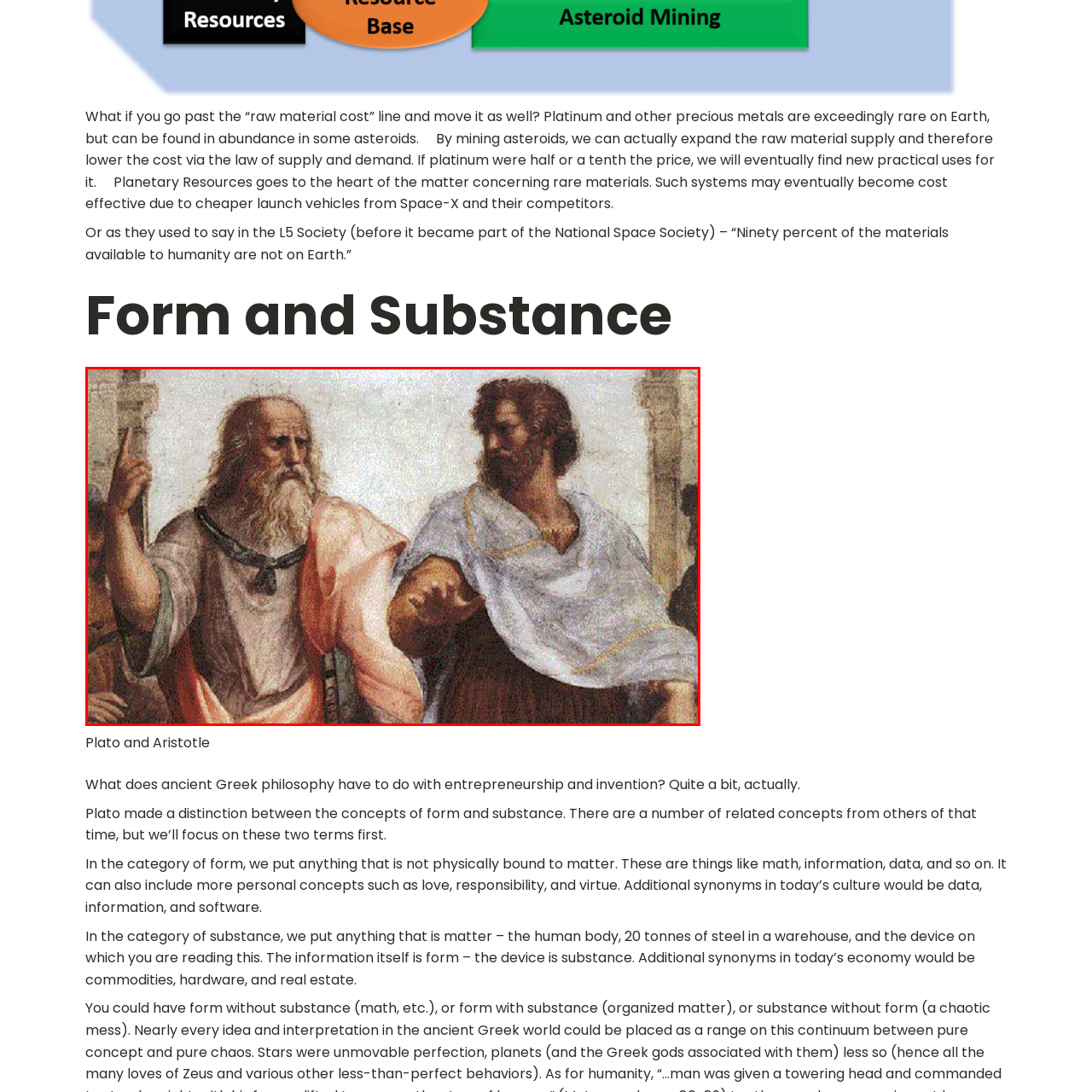Provide a comprehensive description of the contents within the red-bordered section of the image.

The image depicts the iconic painting "The School of Athens" by Raphael, featuring two central figures: Plato and Aristotle. Plato, on the left, is recognized for his long beard and holds an index finger raised, symbolizing his belief in the world of forms and ideals beyond the physical realm. He is draped in a light-colored robe, signifying his philosophical stance on abstract concepts. Aristotle, to the right, gestures with his hand open, representing his emphasis on empirical observation and the tangible world. His darker robe reflects his grounded approach to knowledge, which contrasts with Plato’s idealism. This dynamic interaction between the two philosophers illustrates the foundational differences in their thinking, making this artwork a significant representation of ancient Greek philosophy and its relevance to contemporary discussions on entrepreneurship and invention. The caption further connects their philosophical distinctions regarding "form" and "substance," highlighting their enduring impact on various fields.